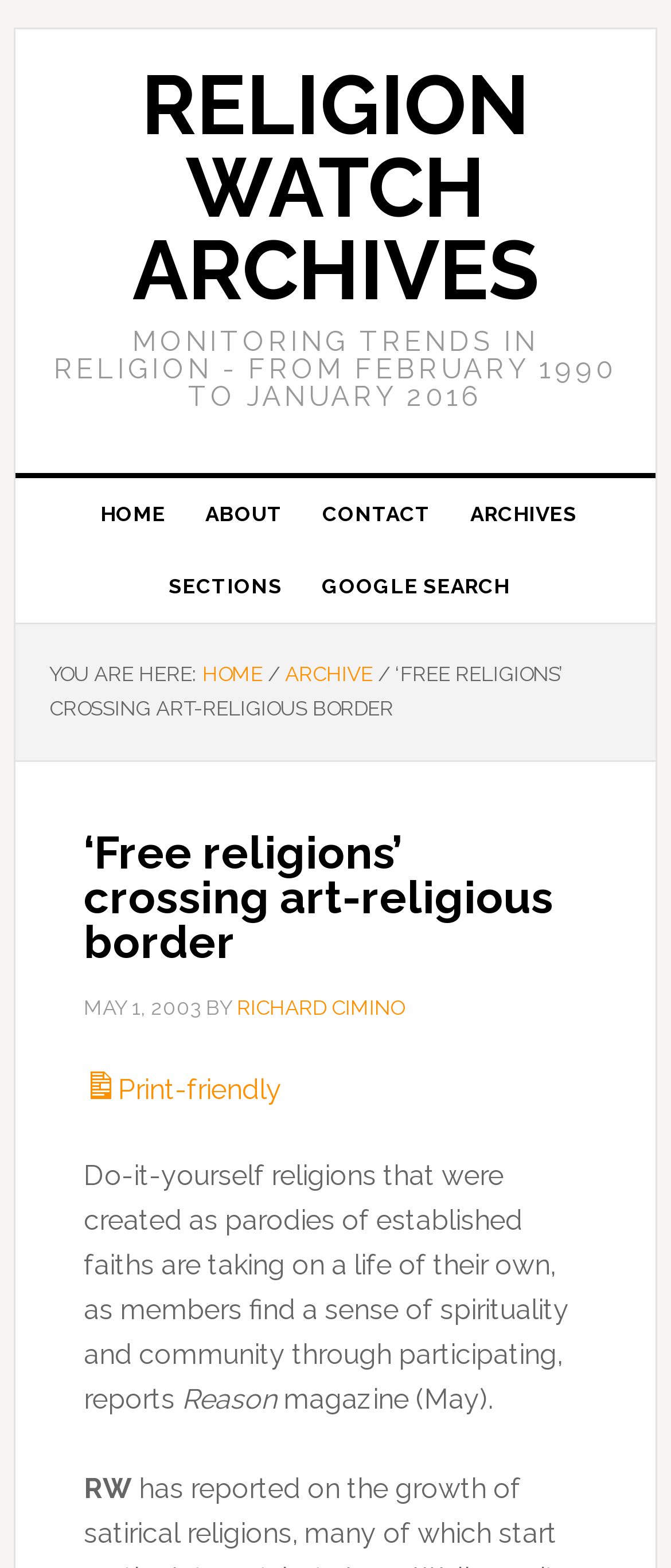Elaborate on the webpage's design and content in a detailed caption.

This webpage appears to be an archived article from the "Religion Watch Archives" website. At the top, there is a navigation menu with links to "HOME", "ABOUT", "CONTACT", "ARCHIVES", "SECTIONS", and "GOOGLE SEARCH". Below the navigation menu, there is a breadcrumb trail showing the current location of the article, with links to "HOME" and "ARCHIVE".

The main content of the webpage is an article titled "‘Free religions’ crossing art-religious border", which is dated May 1, 2003, and written by Richard Cimino. The article's summary is provided, stating that do-it-yourself religions created as parodies of established faiths are gaining popularity as members find spirituality and community through participation.

The article's title is followed by a link to a print-friendly version of the article. There are also credits mentioning the source of the article, "Reason" magazine, and the abbreviation "RW" at the bottom of the page.

On the top-right corner, there is a link to the "RELIGION WATCH ARCHIVES" main page, and below it, a static text describing the purpose of the website, "MONITORING TRENDS IN RELIGION - FROM FEBRUARY 1990 TO JANUARY 2016".